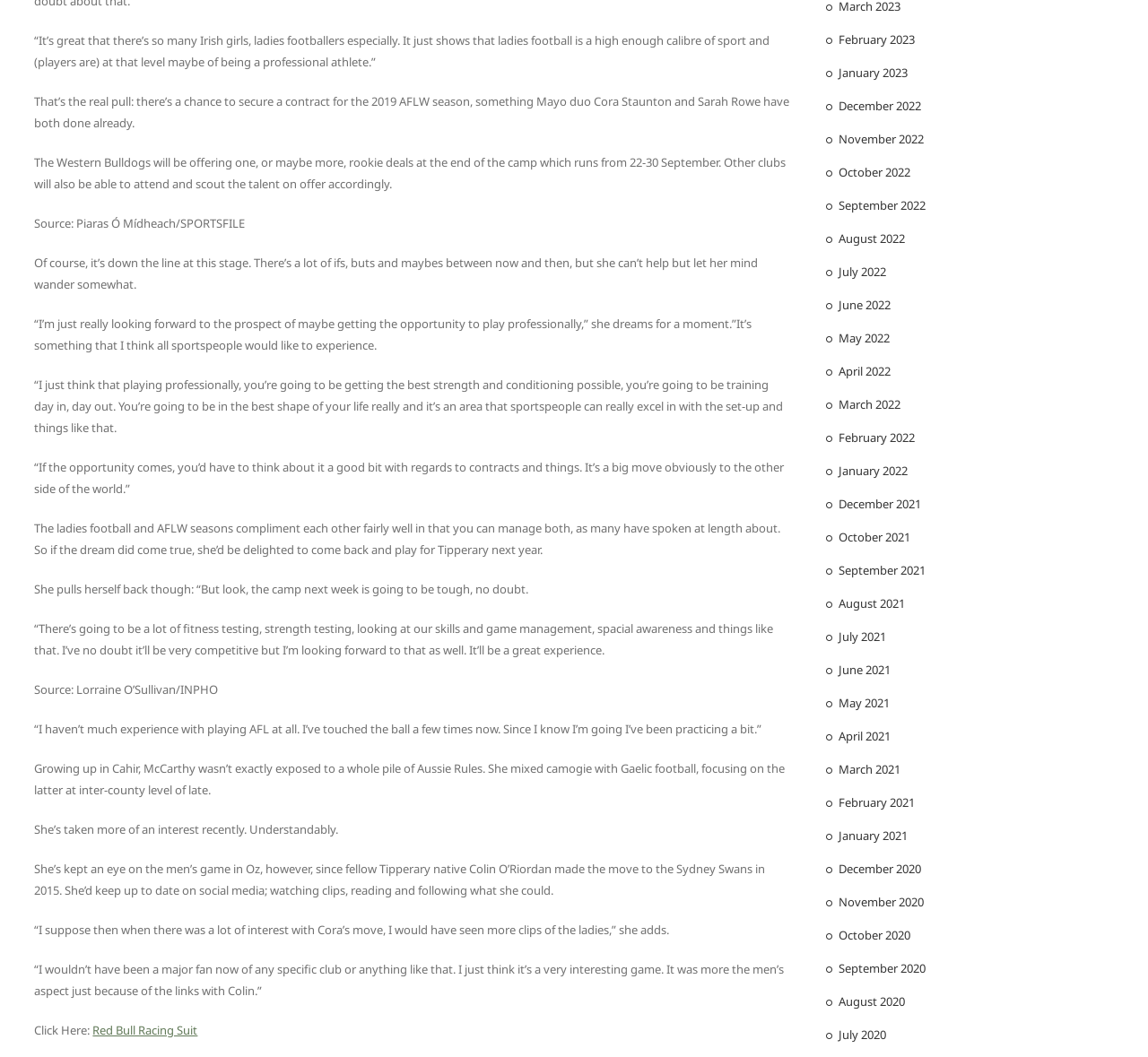What is the name of the person mentioned in the article?
Answer the question with just one word or phrase using the image.

Cora Staunton